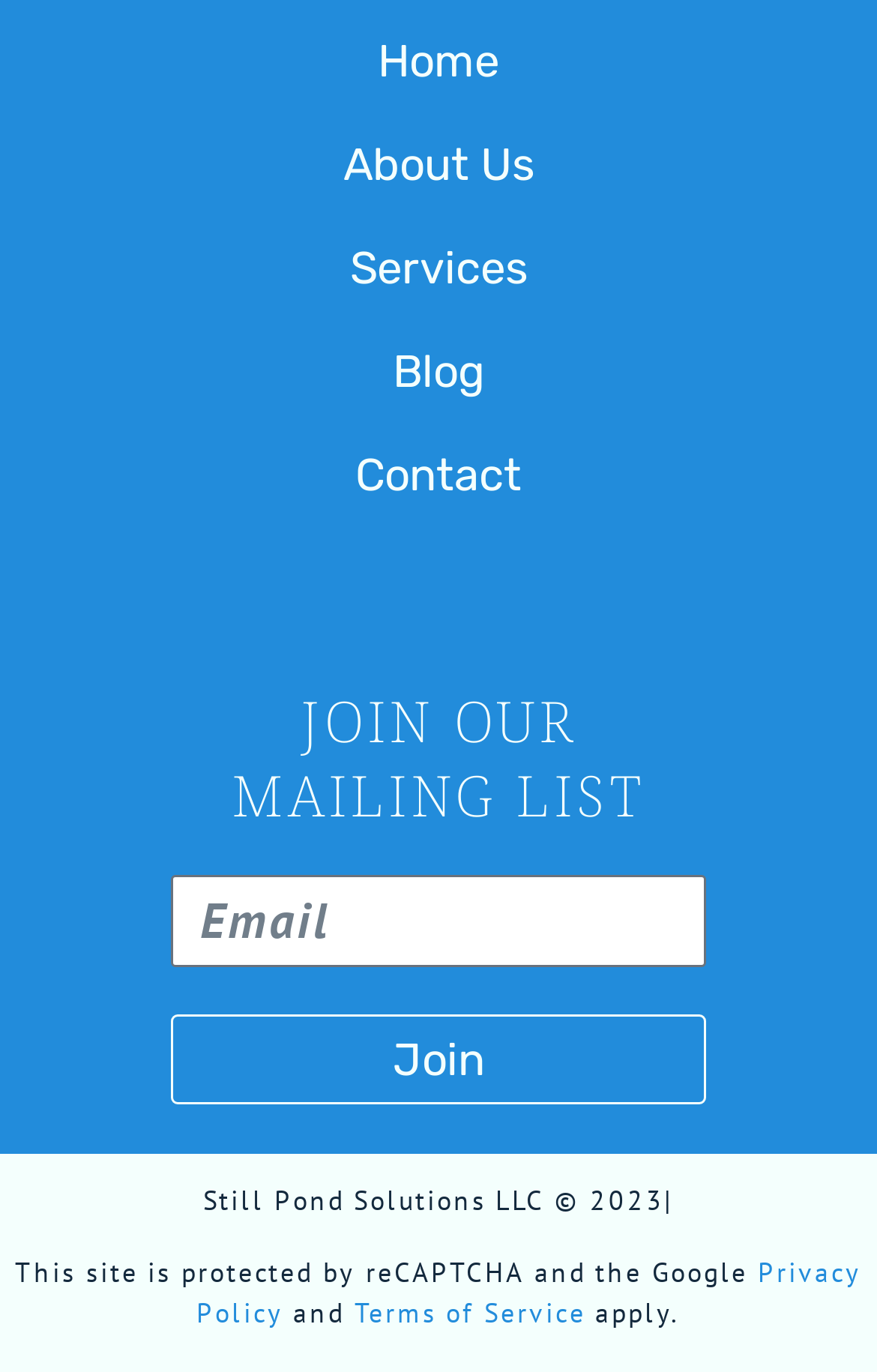Please reply to the following question using a single word or phrase: 
How many navigation links are there?

5